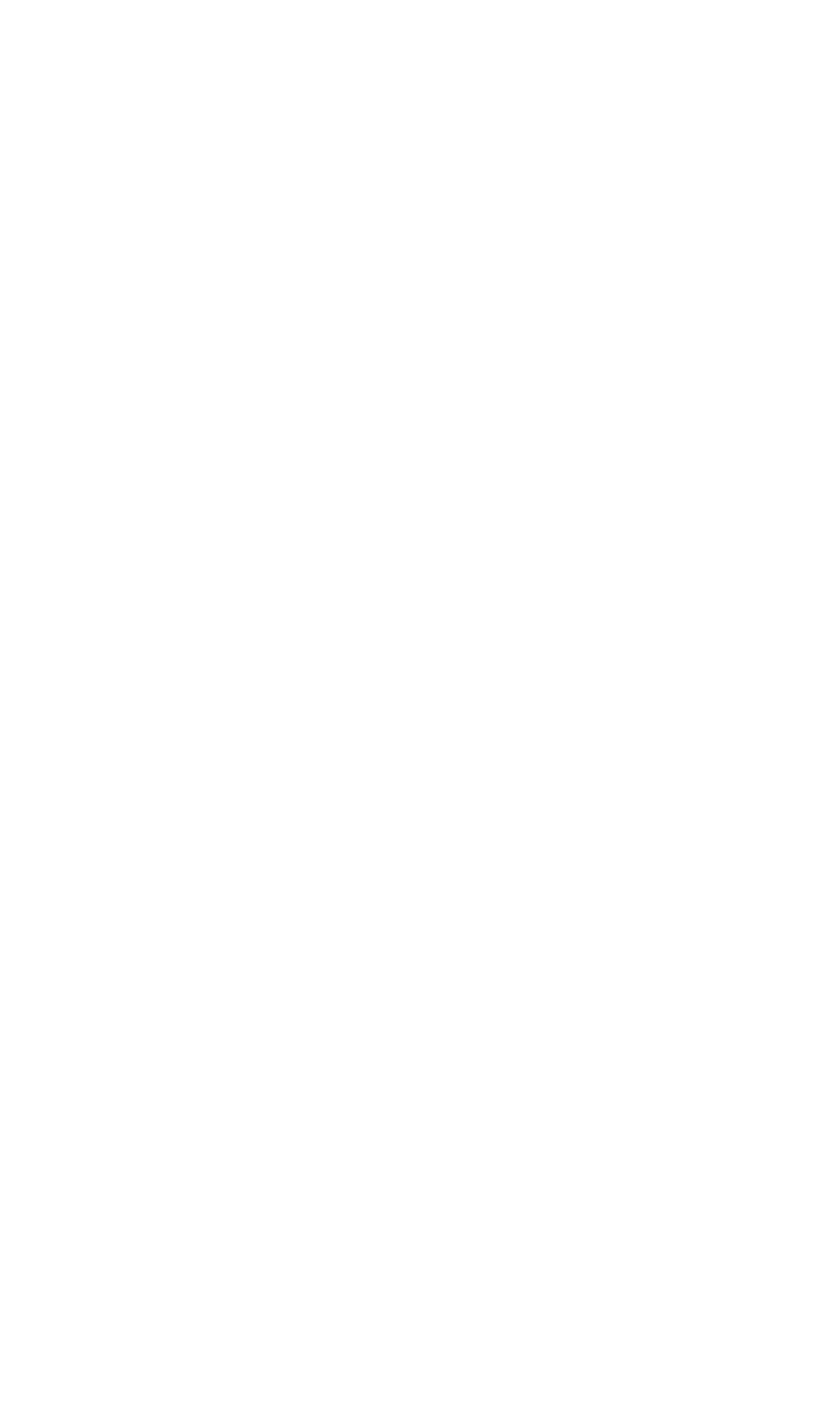What is the title of the first link?
Please answer the question as detailed as possible.

I found the title of the first link by looking at the link element with the text 'Dr Patrick Dixon, Futurist, Global Change – “Sustainagility” Keynote' which is a child of the article element and has a bounding box coordinate of [0.026, 0.263, 0.974, 0.796].